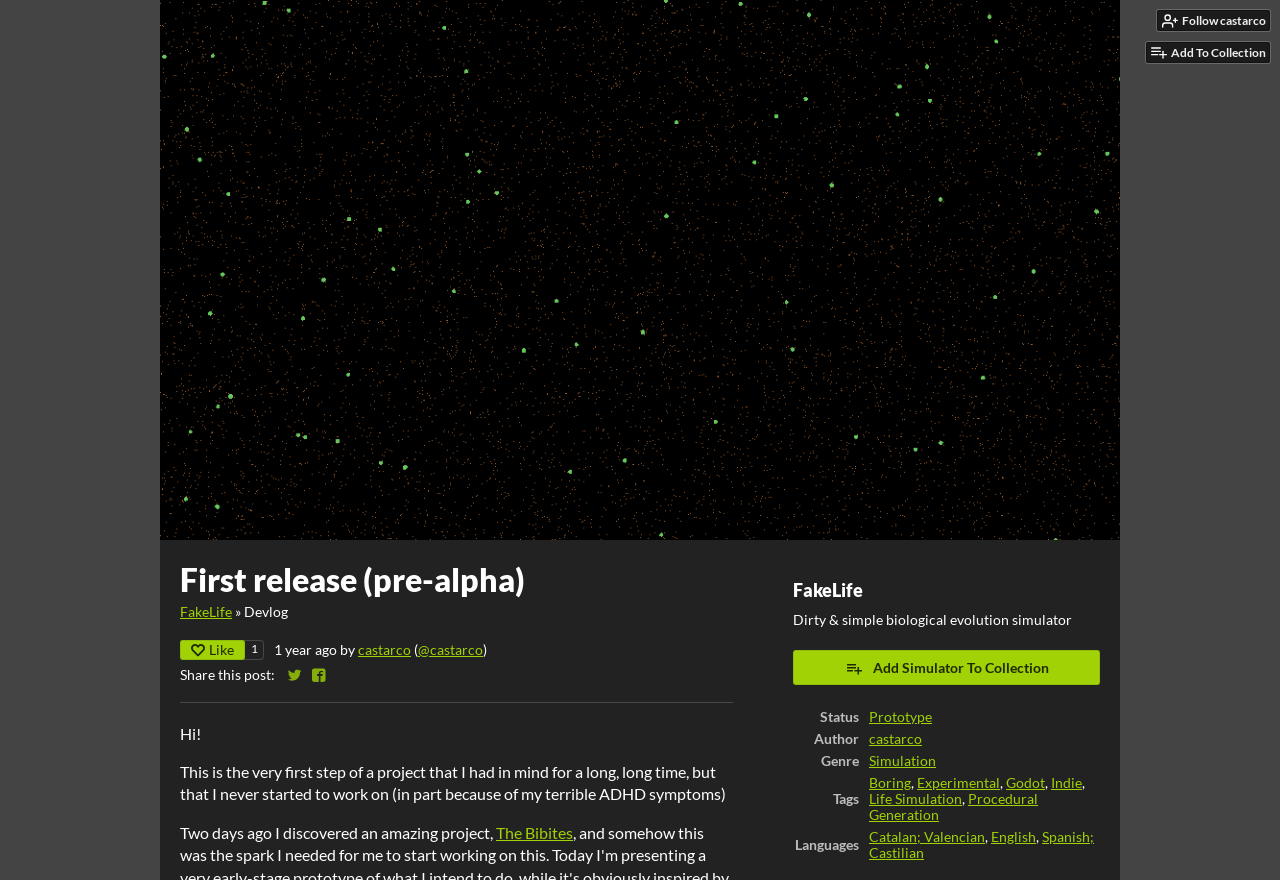Using the information in the image, give a comprehensive answer to the question: 
What is the genre of the project?

I found the answer by looking at the table with the heading 'Genre' and the cell with the text 'Simulation' in it, which suggests that the genre of the project is Simulation.